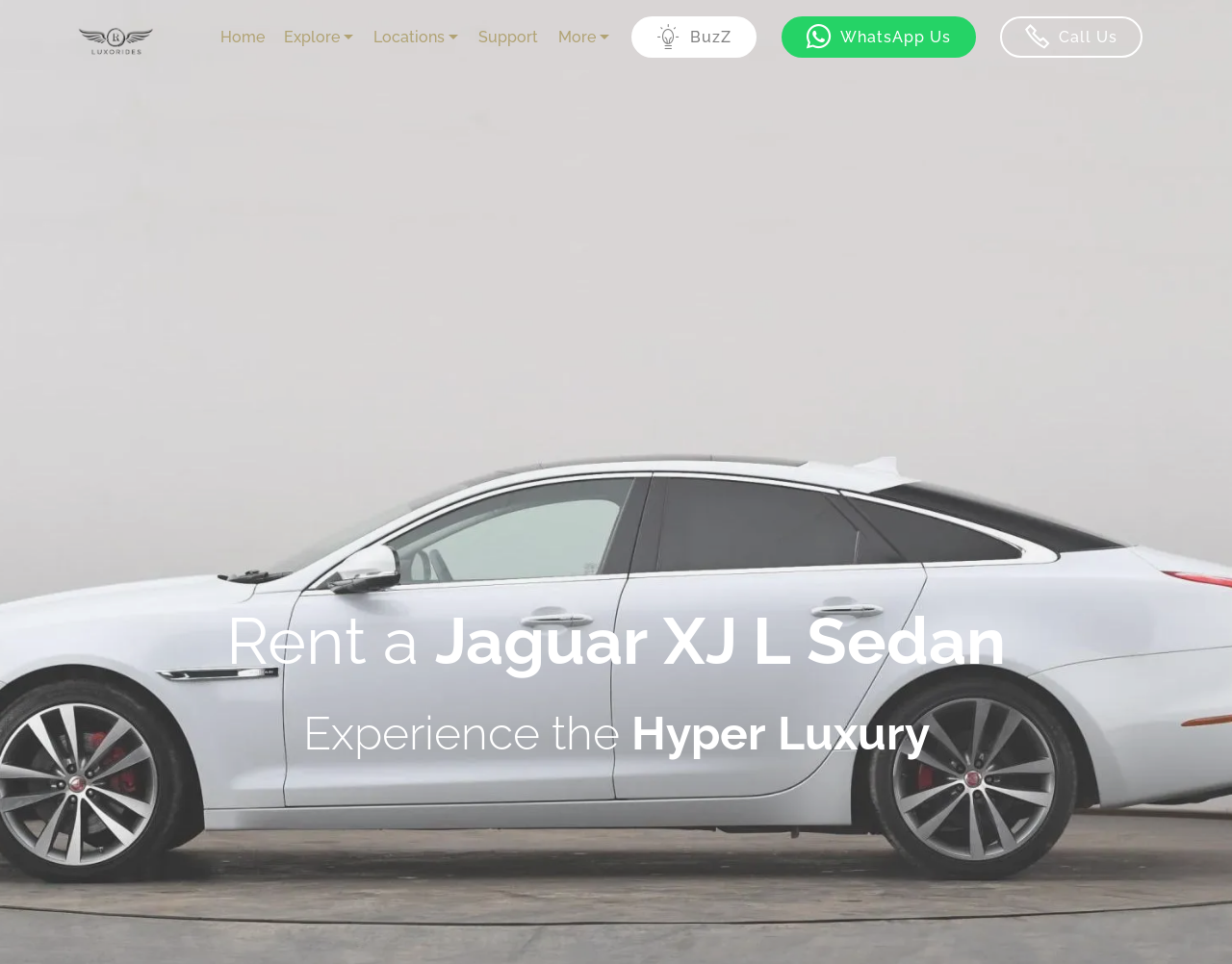Please provide a comprehensive answer to the question below using the information from the image: What is the purpose of the webpage?

The webpage has a heading 'Rent a Jaguar XJ L Sedan' and provides links to explore locations and support, indicating that the purpose of the webpage is to rent luxury cars.